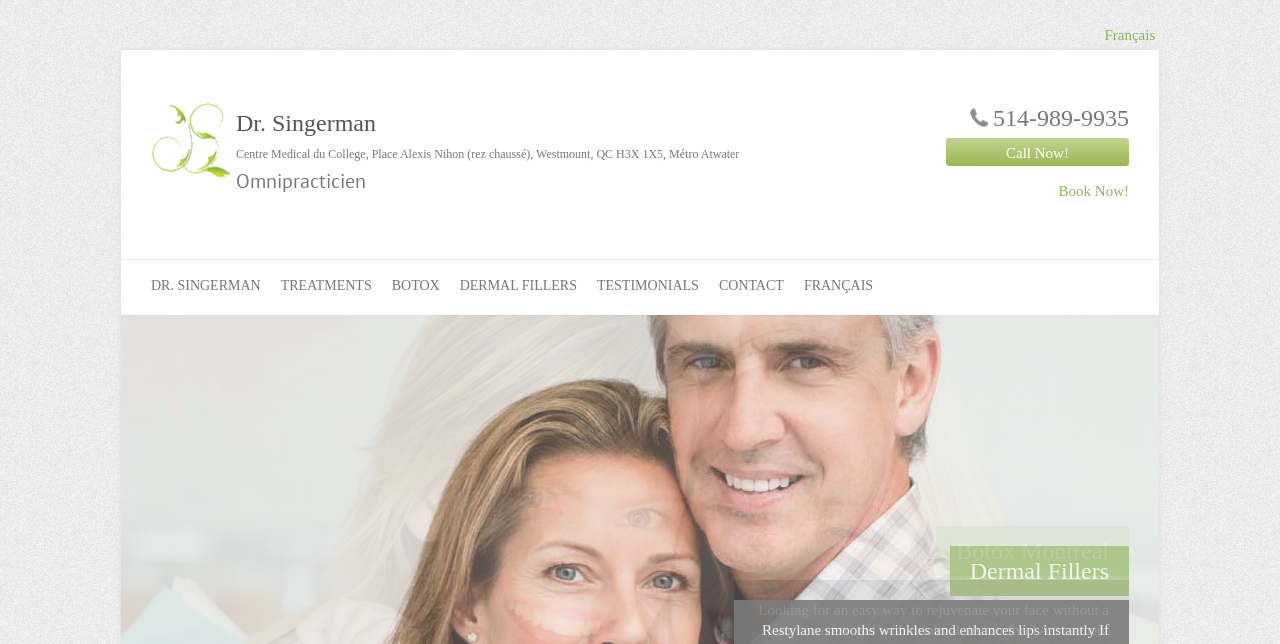What is the profession of Dr. Singerman?
Using the visual information, reply with a single word or short phrase.

Omnipracticien